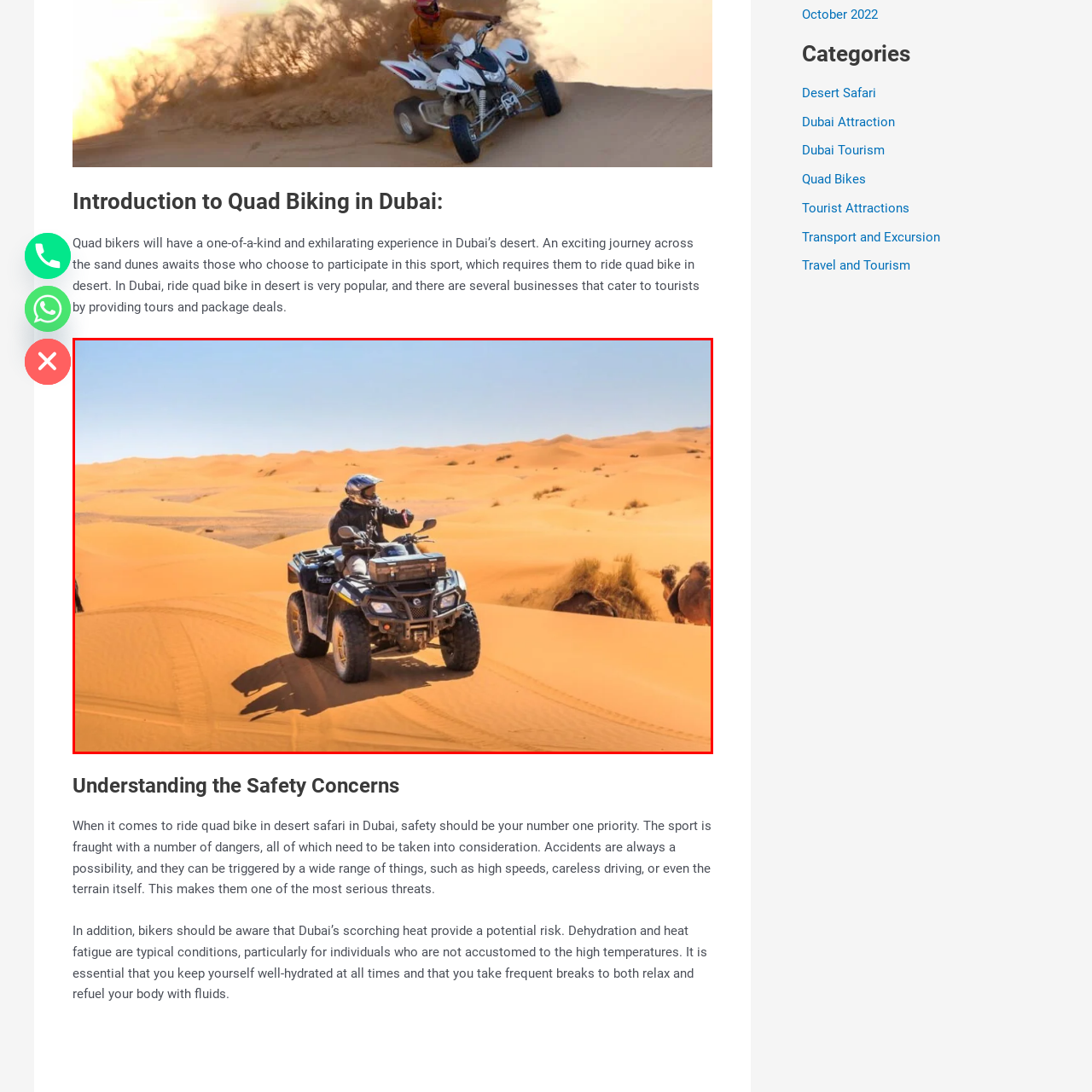Describe extensively the visual content inside the red marked area.

Experience the thrill of quad biking in the stunning desert landscape of Dubai. The image captures an adventurer navigating the golden sand dunes on a powerful ATV, dressed in protective gear and a helmet for safety. The expansive desert stretches endlessly in the background, highlighting the unique contrast between the vibrant orange sand and the clear blue sky. In the distance, camels can be seen, adding to the ambiance of this iconic desert scenery. This exhilarating activity is a popular choice for tourists looking to explore the natural beauty of Dubai while enjoying a rush of adrenaline. Ideal for those seeking adventure, quad biking offers a perfect blend of excitement and the opportunity to appreciate the vastness of the desert.